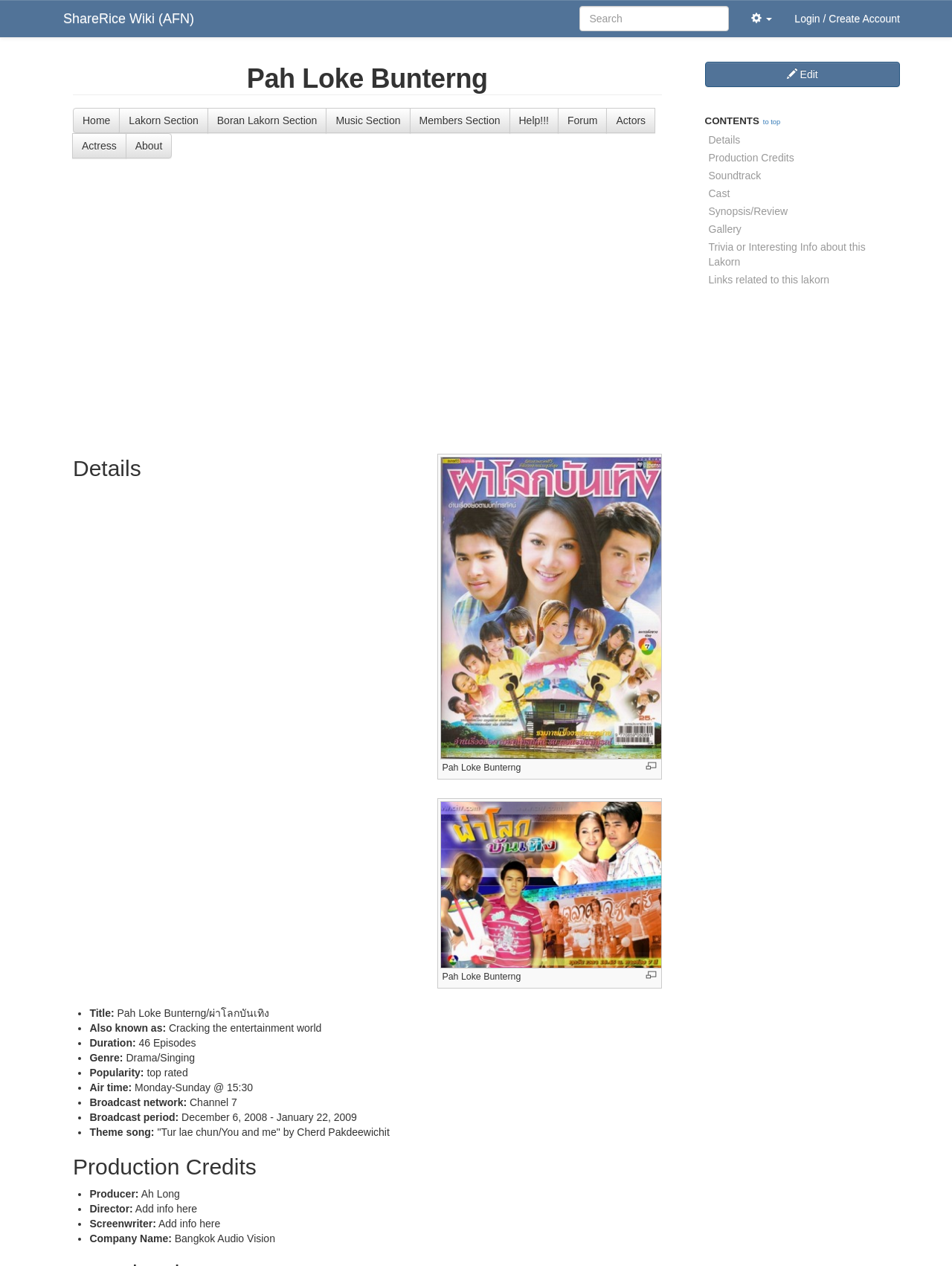How many episodes does the lakorn have?
Please give a detailed answer to the question using the information shown in the image.

The number of episodes can be found in the details section of the webpage, where it is listed as 'Duration: 46 Episodes'.